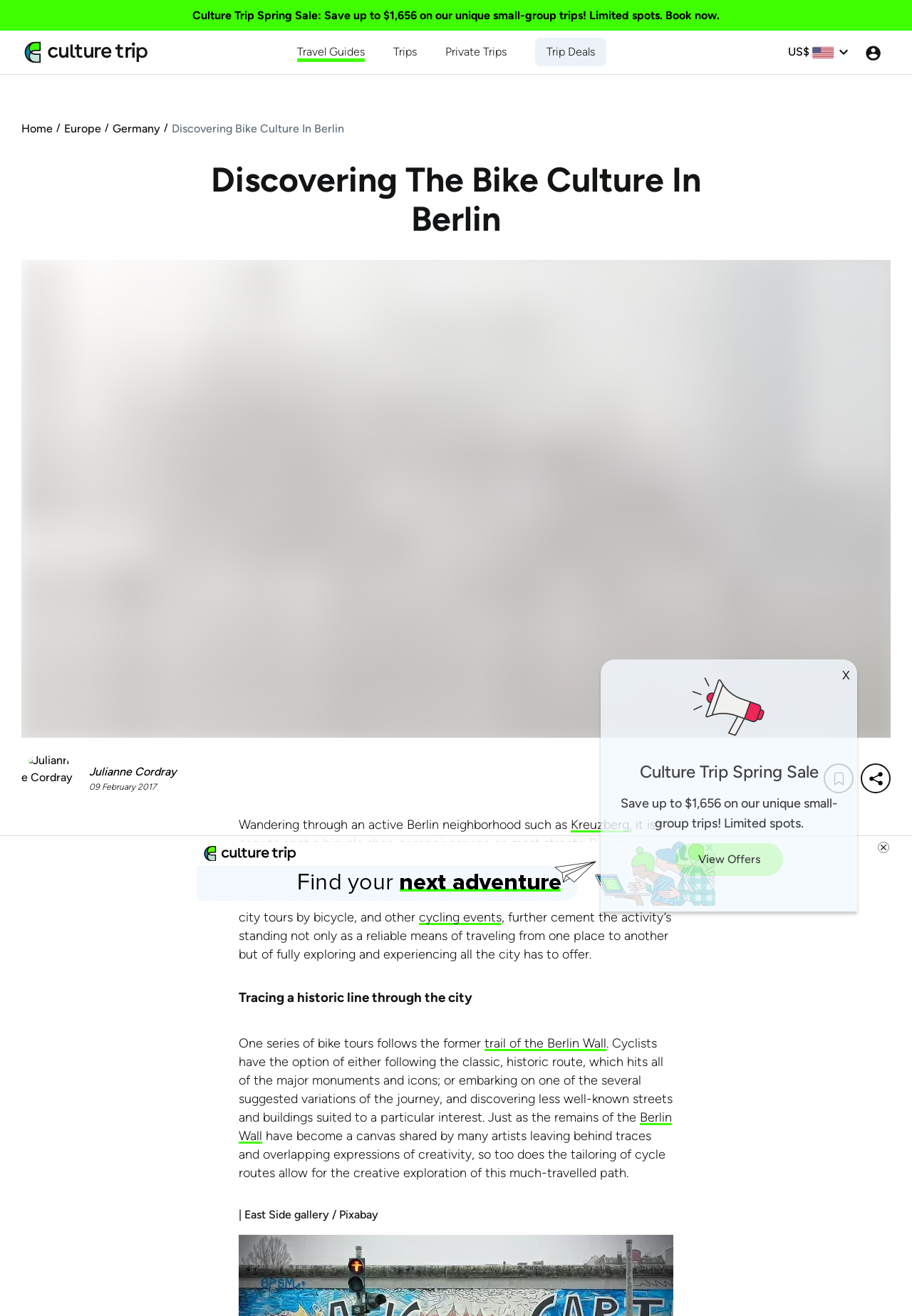Give a concise answer using only one word or phrase for this question:
What is the currency symbol mentioned on the webpage?

US$